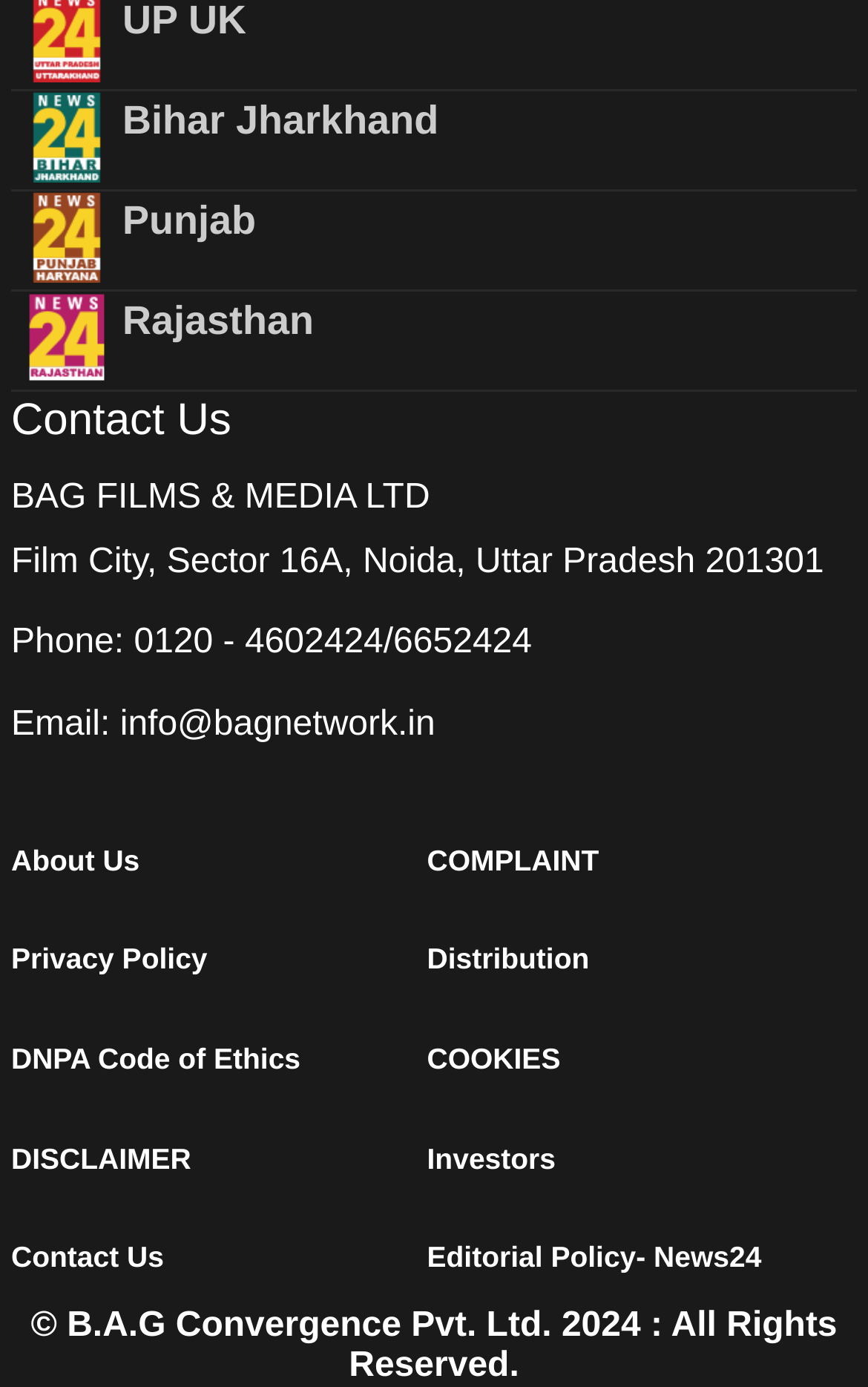Determine the bounding box coordinates for the region that must be clicked to execute the following instruction: "Visit Bihar Jharkhand".

[0.141, 0.071, 0.505, 0.103]